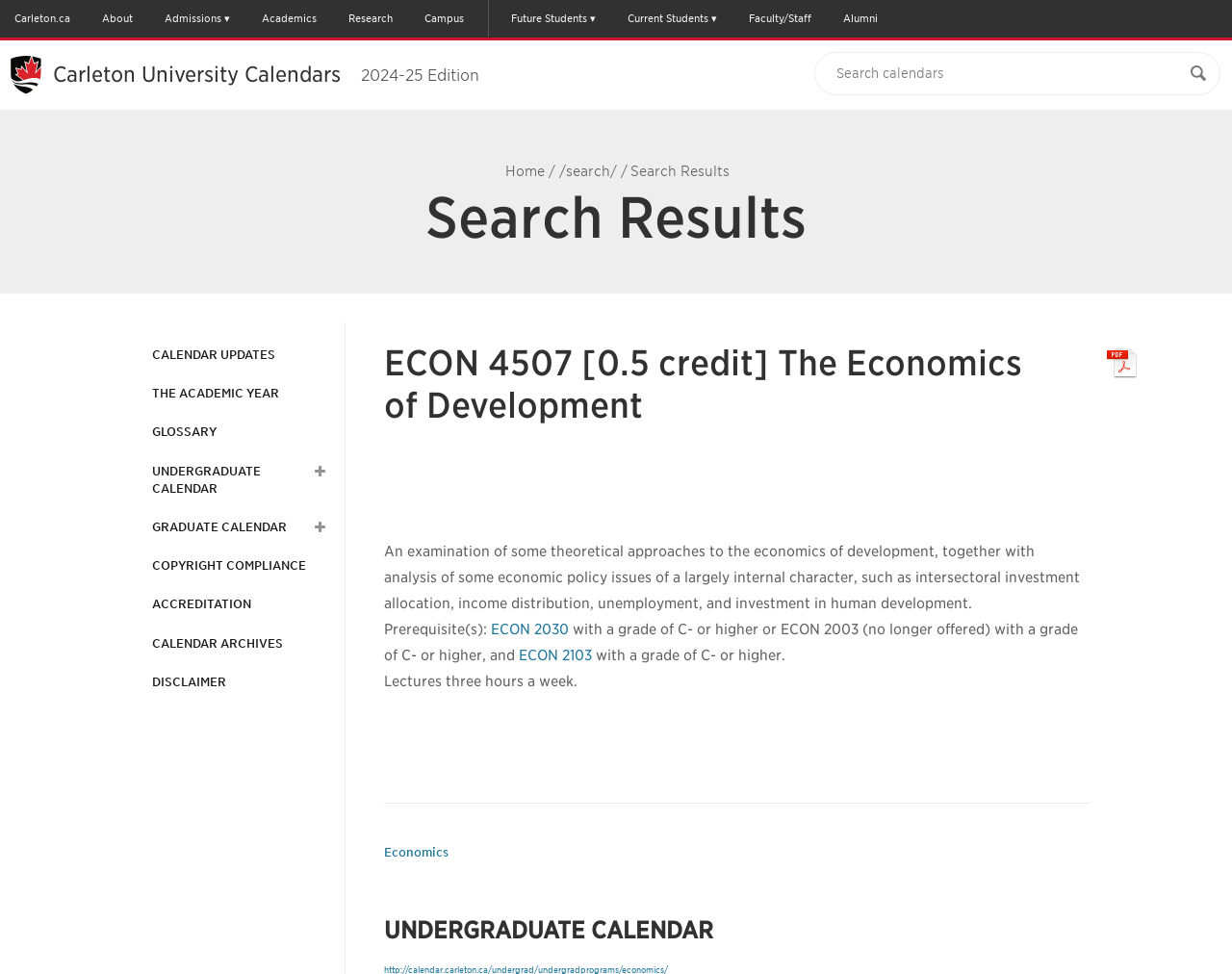Find the bounding box coordinates of the element you need to click on to perform this action: 'Search Carleton University Calendars'. The coordinates should be represented by four float values between 0 and 1, in the format [left, top, right, bottom].

[0.955, 0.053, 0.991, 0.098]